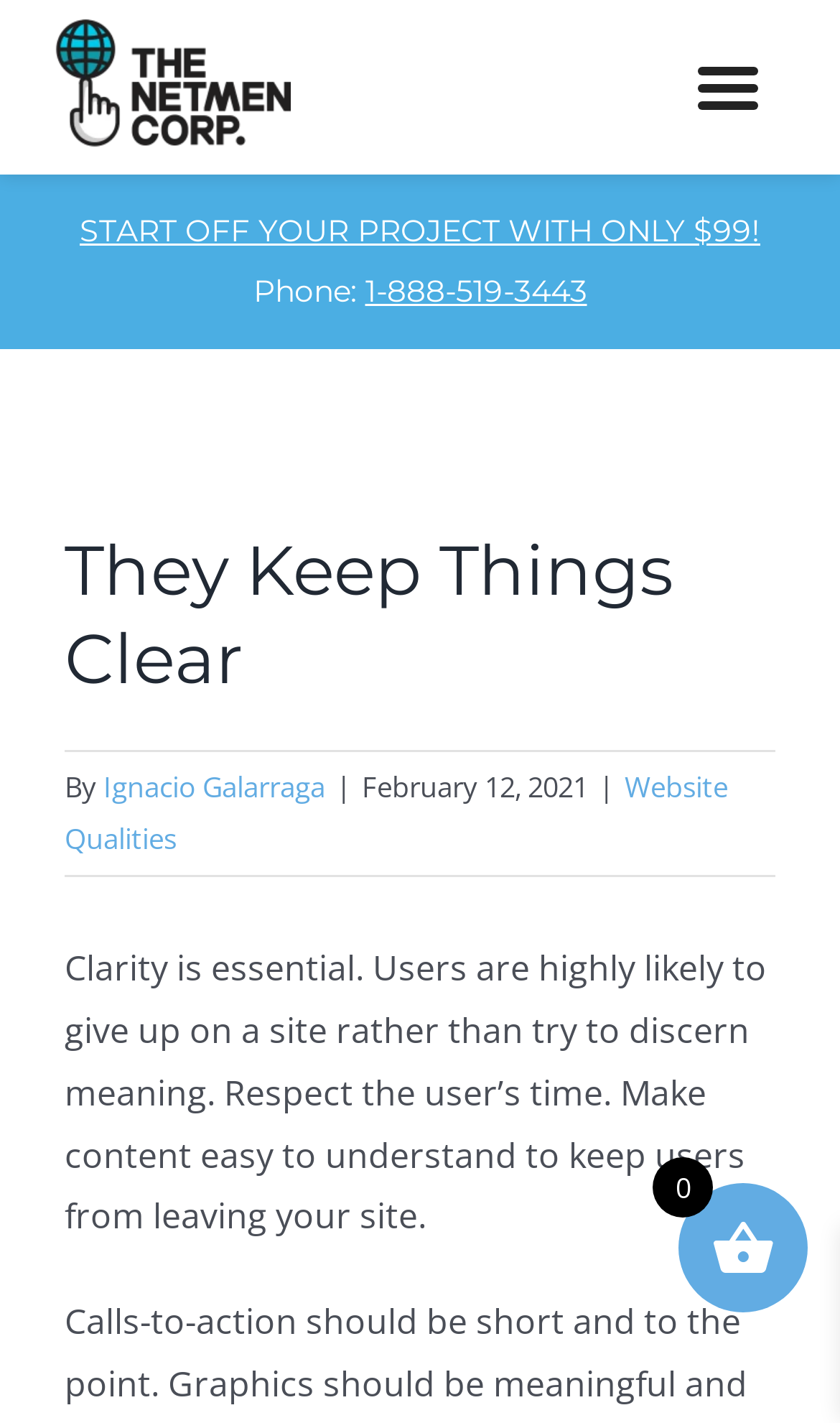What is the date mentioned?
Using the image, elaborate on the answer with as much detail as possible.

I found the date by looking at the static text element which contains the date.